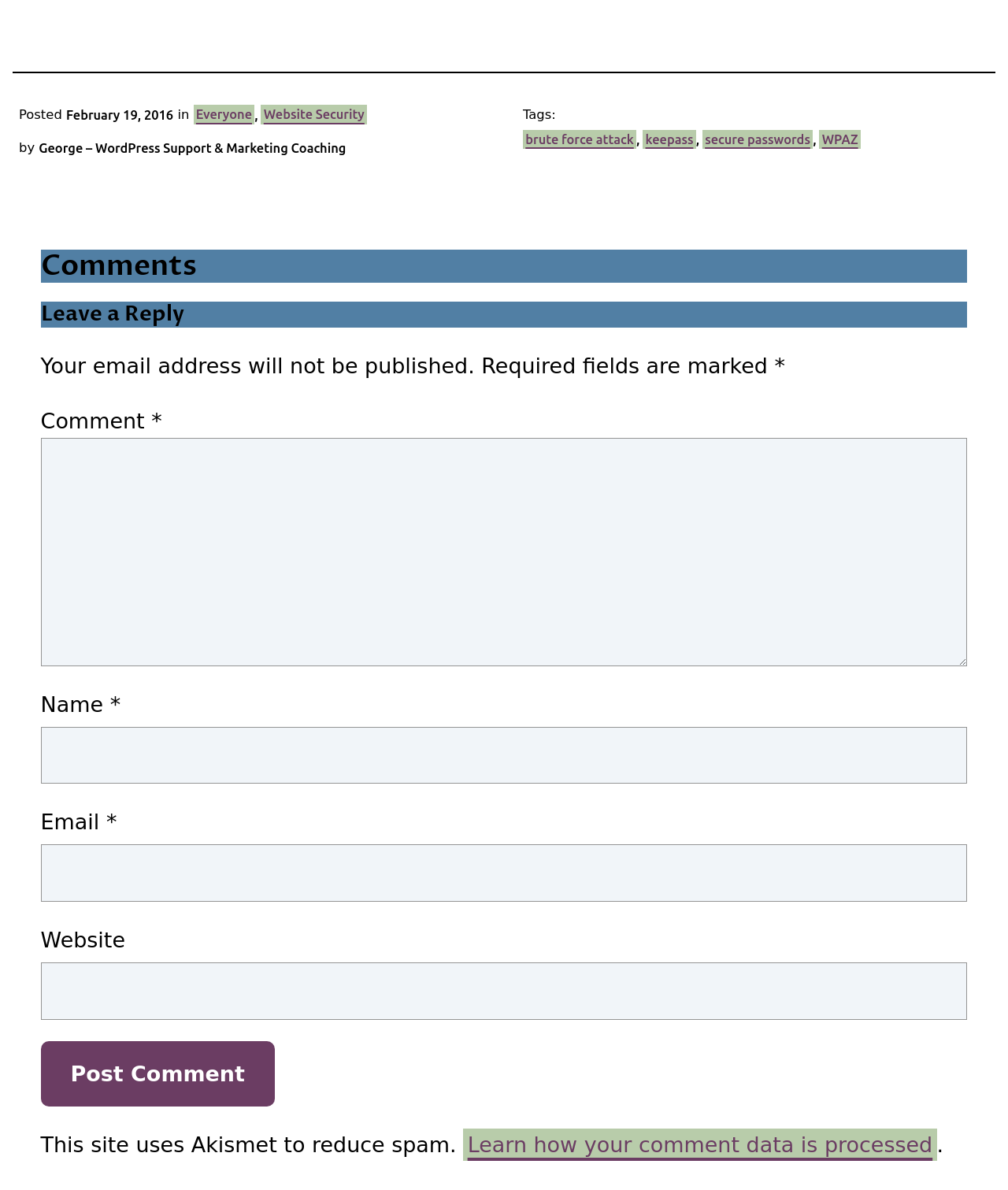What is the purpose of the textbox with label 'Email'?
Using the visual information, respond with a single word or phrase.

To input email address